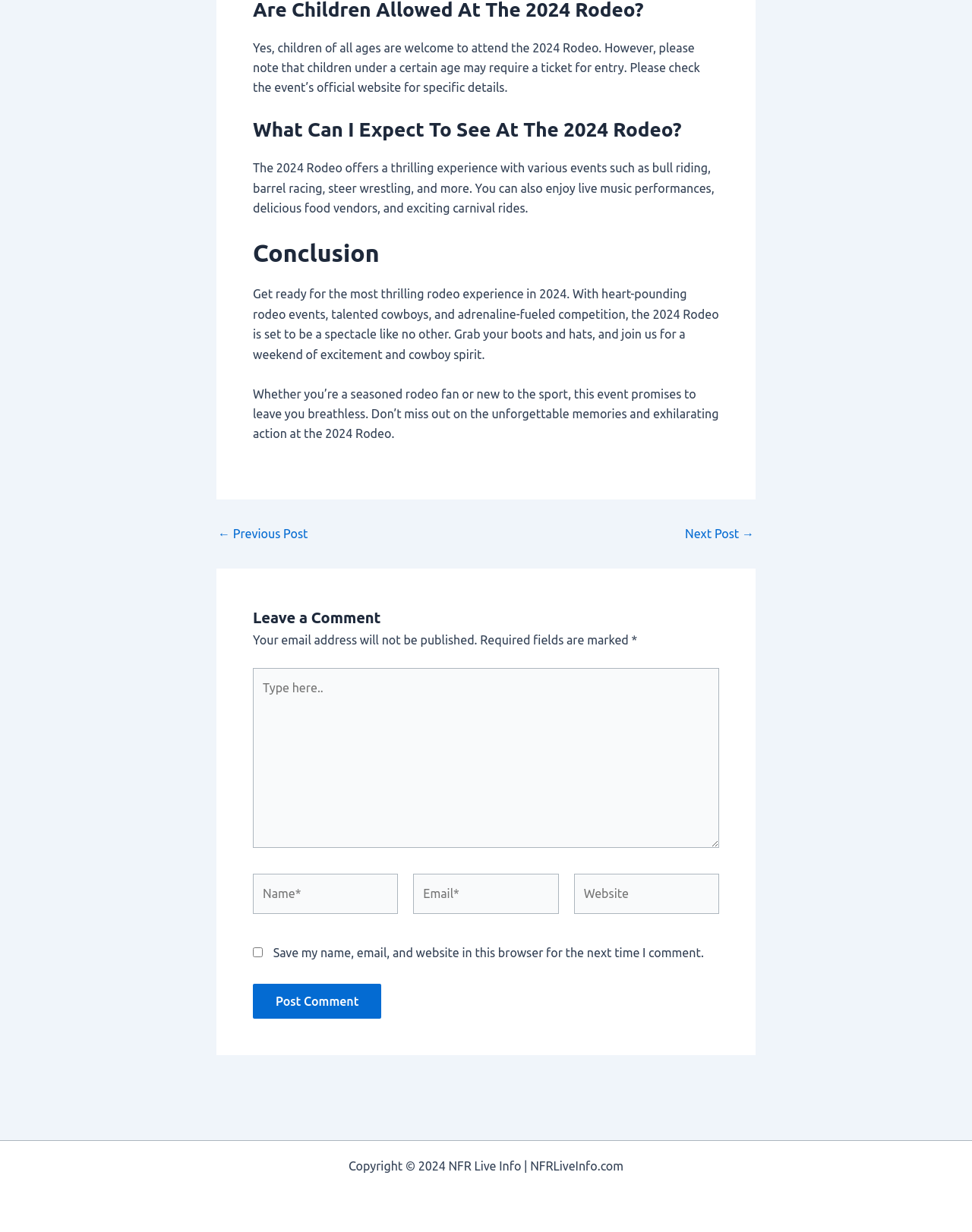What type of events can be expected at the 2024 Rodeo?
Answer the question with just one word or phrase using the image.

Rodeo events